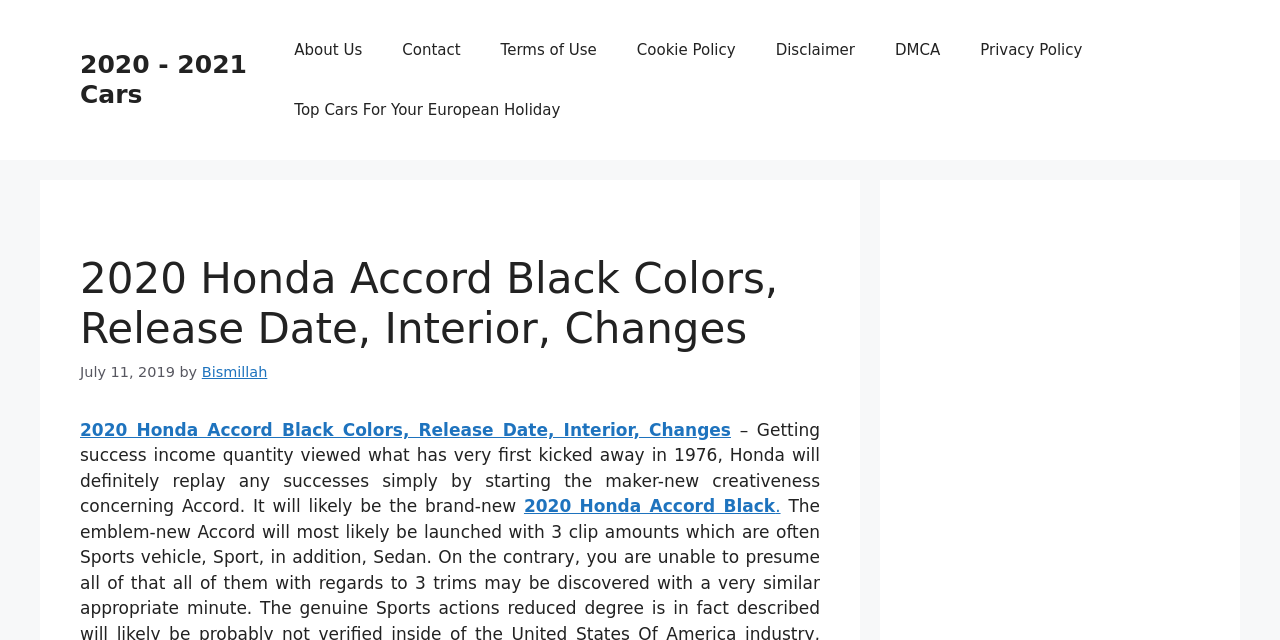Please identify the bounding box coordinates of the element that needs to be clicked to execute the following command: "learn more about 2020 Honda Accord Black". Provide the bounding box using four float numbers between 0 and 1, formatted as [left, top, right, bottom].

[0.409, 0.775, 0.61, 0.807]